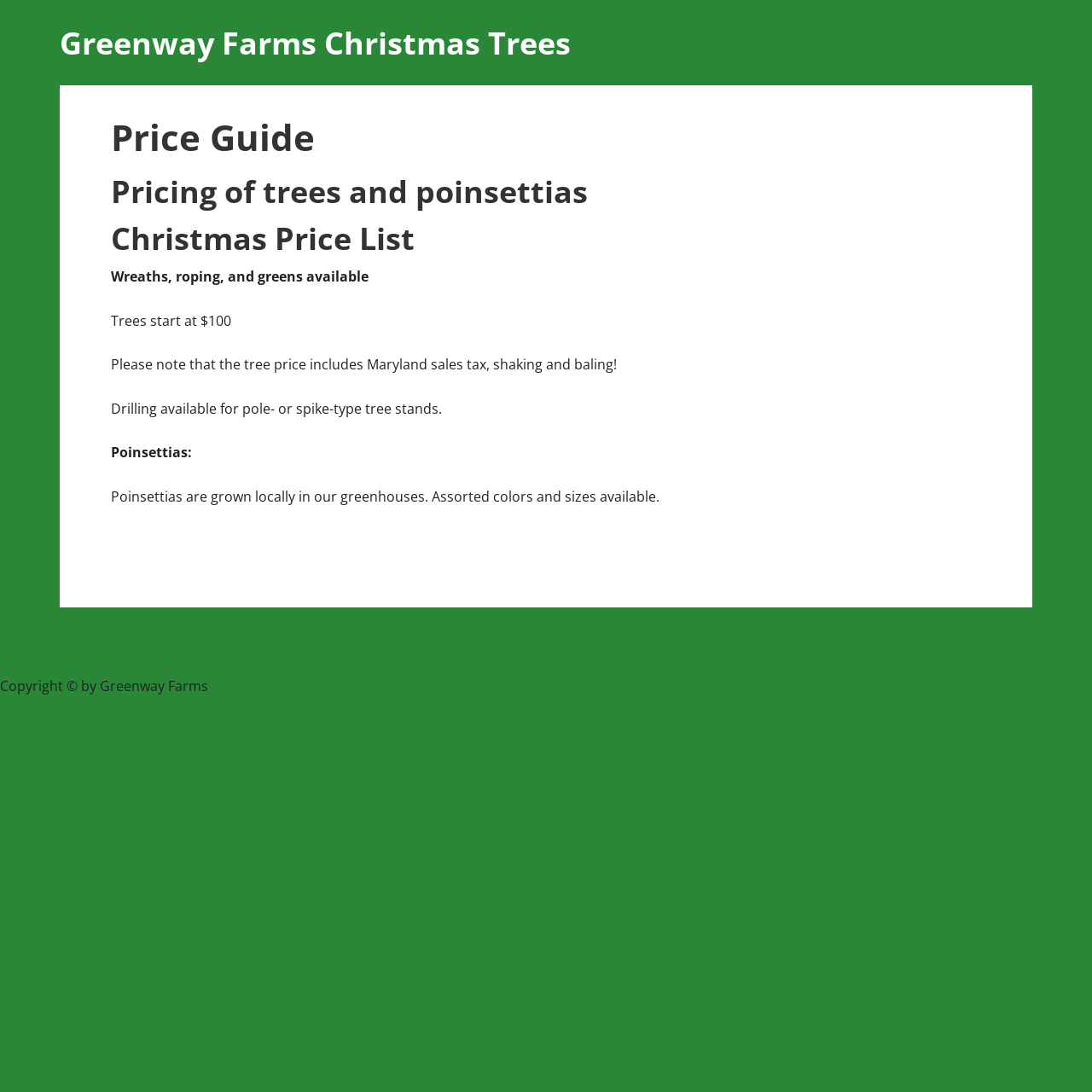Where are poinsettias grown?
Examine the image and provide an in-depth answer to the question.

I found the answer by reading the text 'Poinsettias are grown locally in our greenhouses.' which is a static text element within the article section of the webpage.